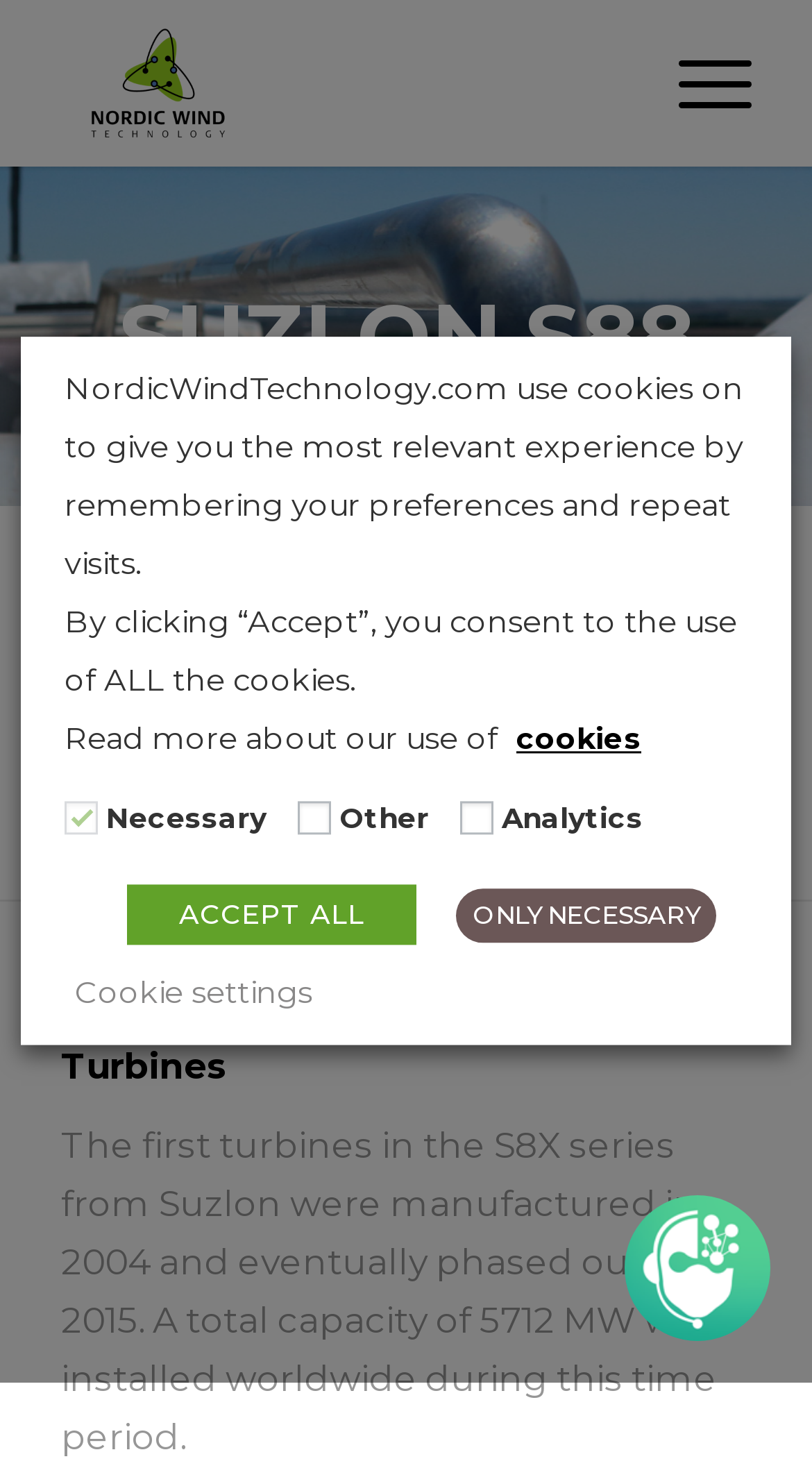Identify the bounding box of the HTML element described here: "parent_node: Other aria-label="Other"". Provide the coordinates as four float numbers between 0 and 1: [left, top, right, bottom].

[0.367, 0.549, 0.408, 0.571]